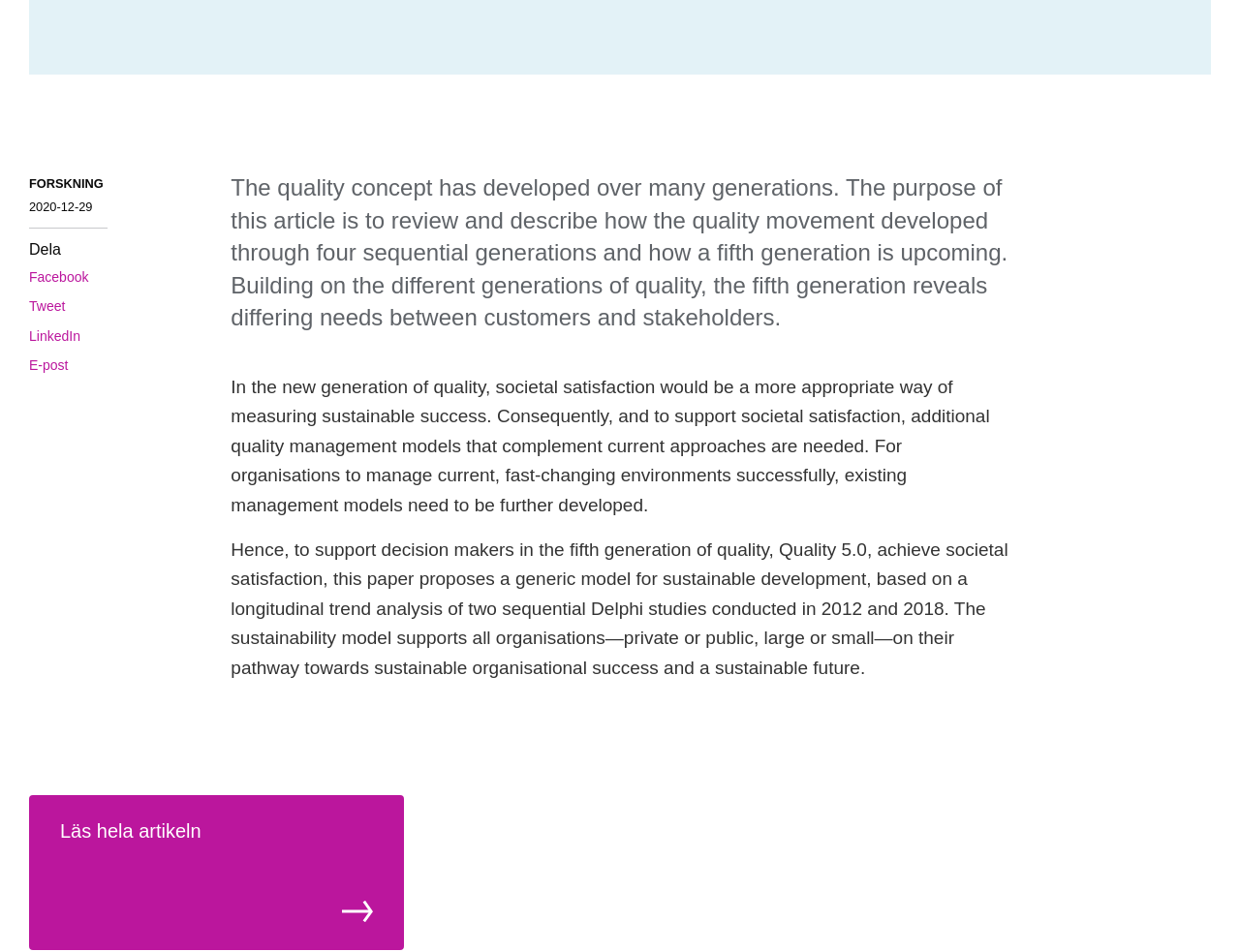Use a single word or phrase to answer the question: What is proposed in the article to support decision makers?

A generic model for sustainable development